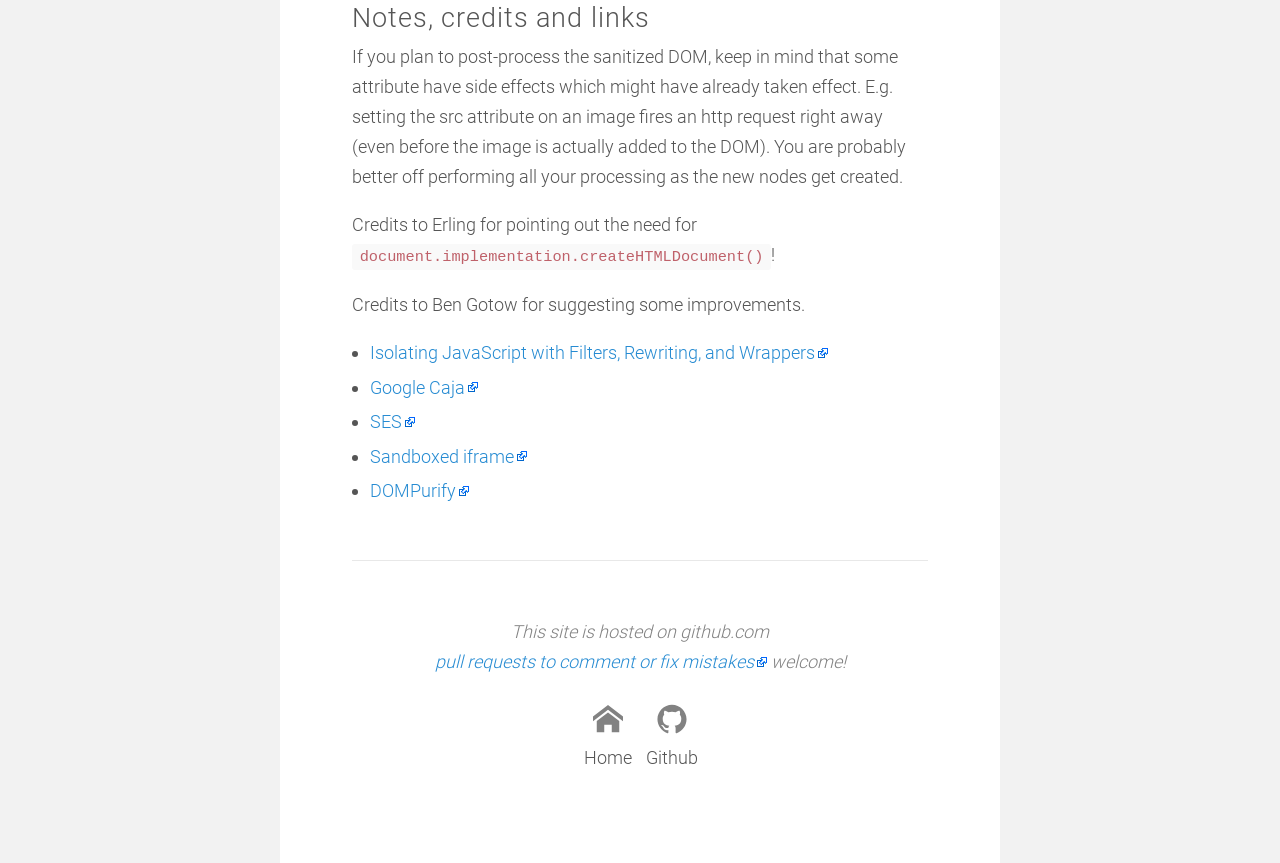Determine the bounding box for the described UI element: "Google Caja".

[0.289, 0.436, 0.373, 0.461]